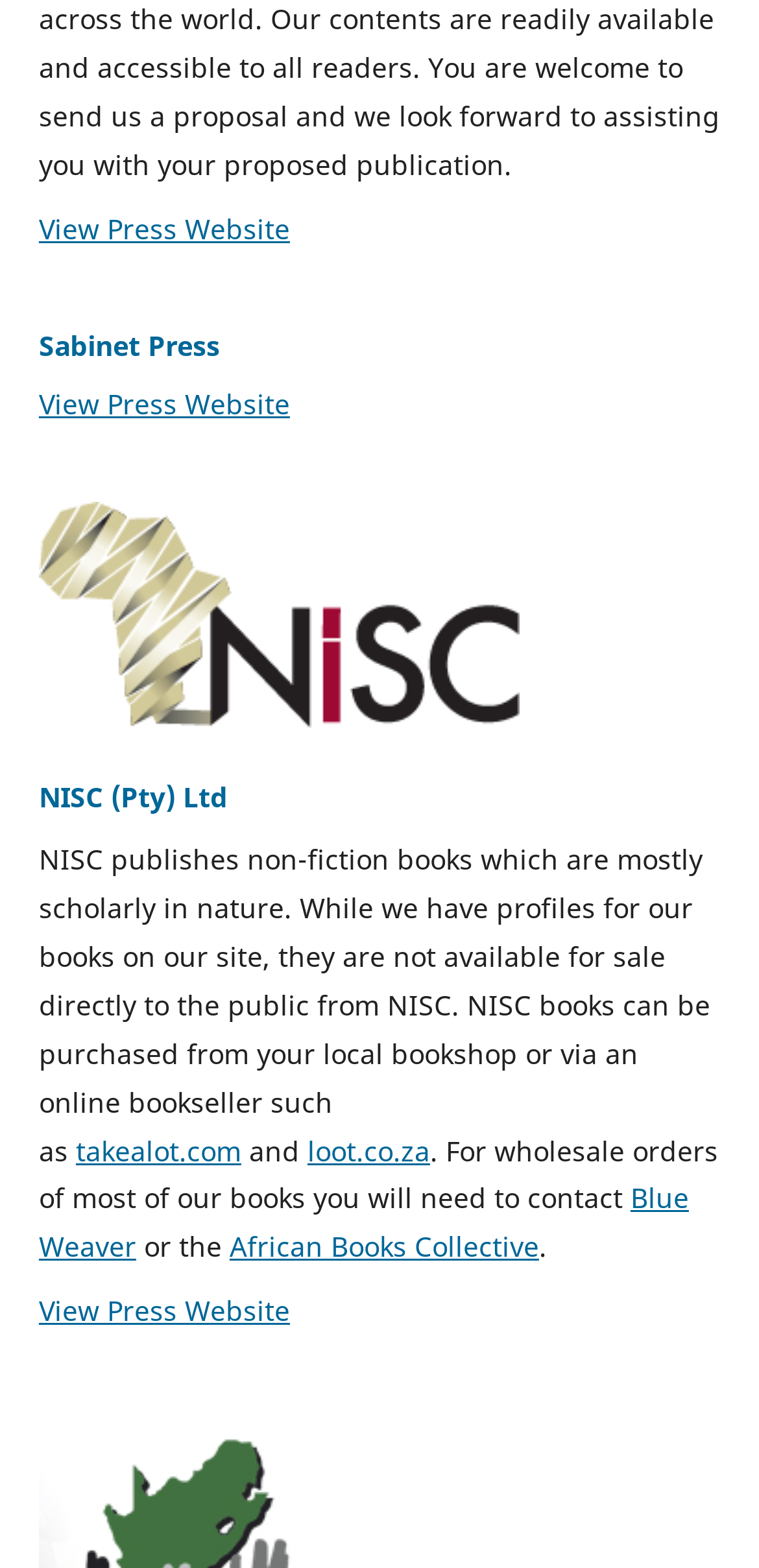Where can NISC books be purchased?
Answer the question with detailed information derived from the image.

The webpage mentions that NISC books can be purchased from your local bookshop or via an online bookseller such as takealot.com or loot.co.za.